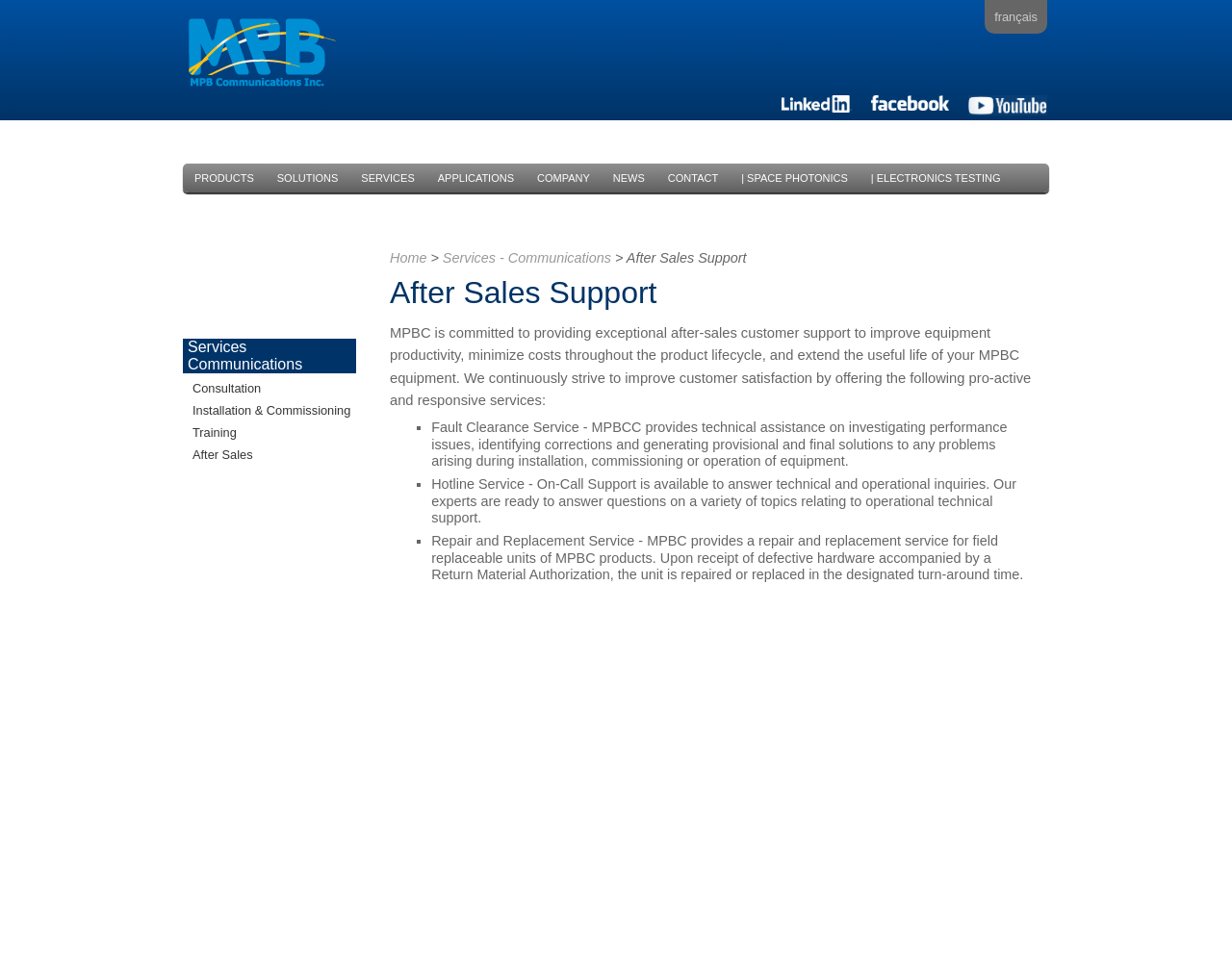Find and generate the main title of the webpage.

After Sales Support   